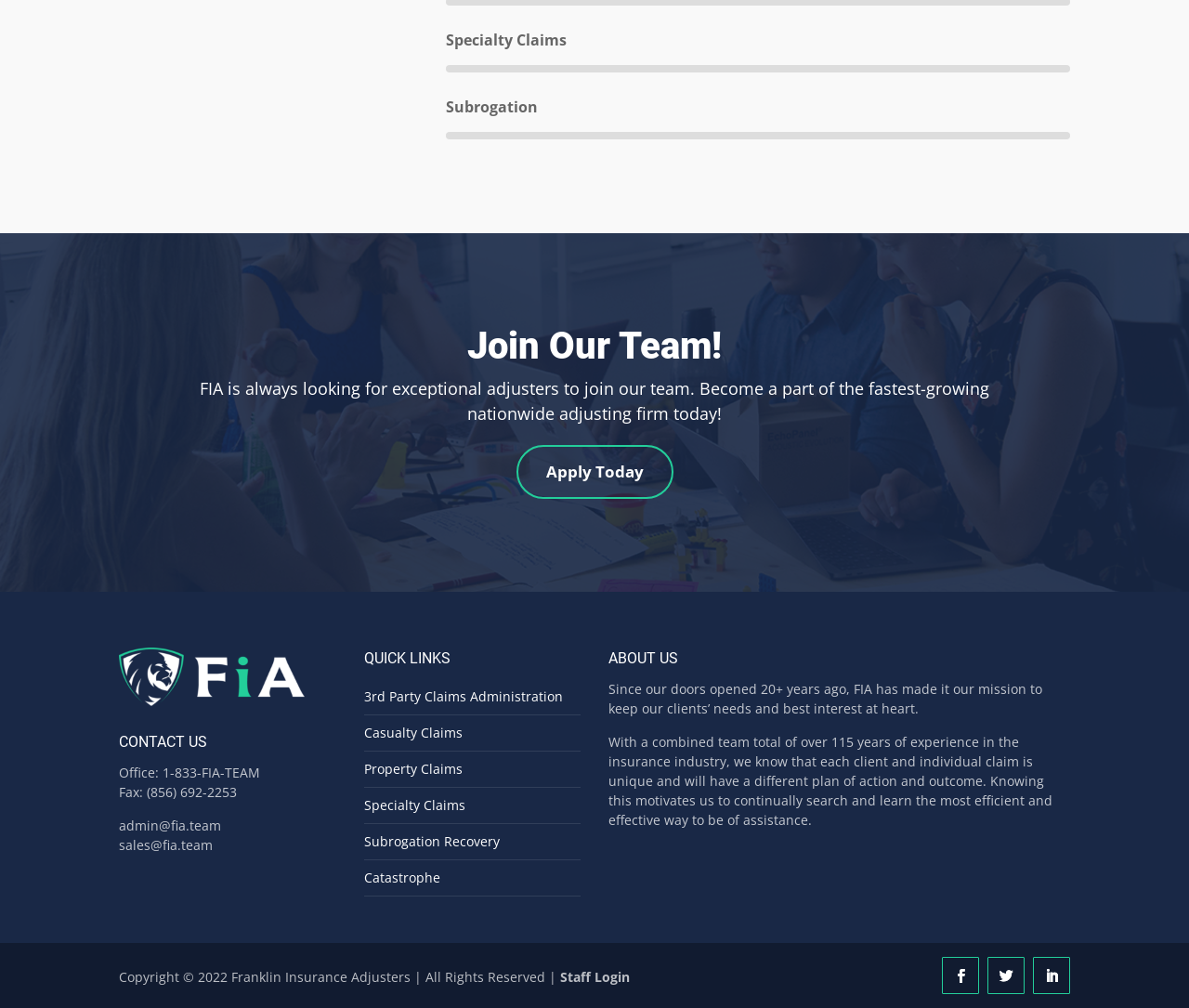What is the purpose of FIA?
We need a detailed and exhaustive answer to the question. Please elaborate.

I found that FIA's mission is to keep their clients' needs and best interests at heart, and to continually search and learn the most efficient and effective way to be of assistance, which is mentioned in the 'ABOUT US' section.